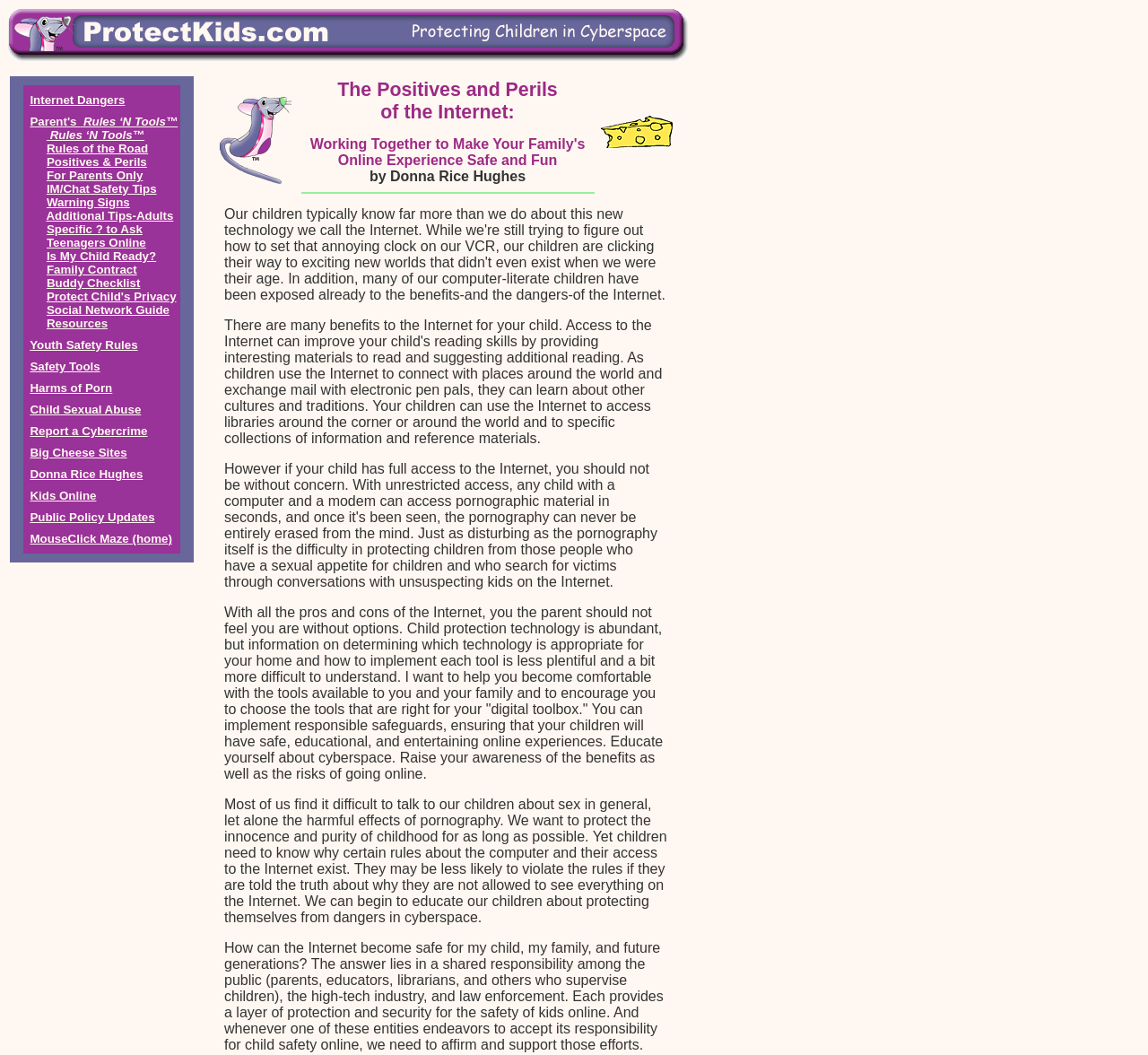Answer the question using only a single word or phrase: 
How many columns are in the table?

3